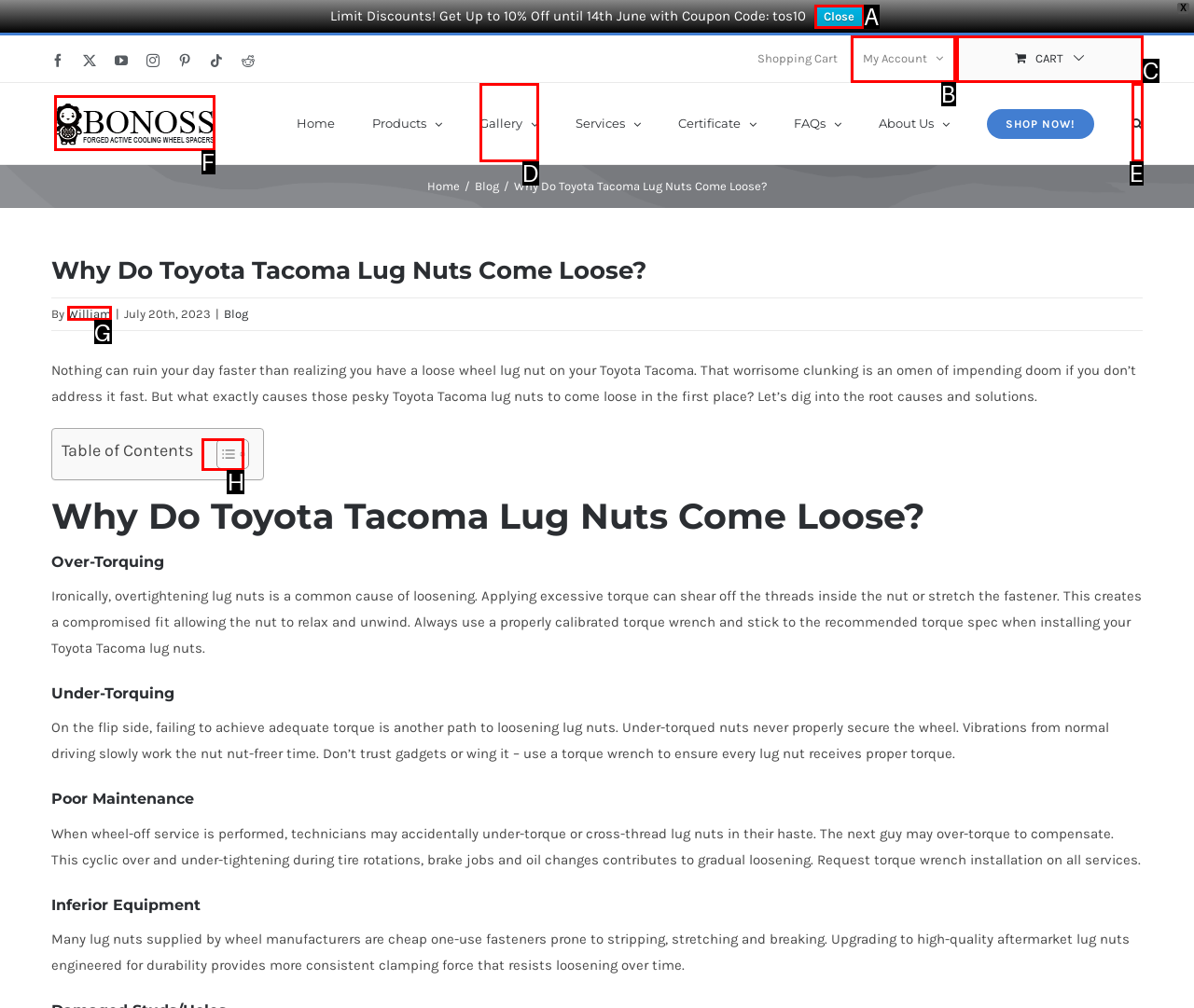Identify the UI element that best fits the description: Cart
Respond with the letter representing the correct option.

C